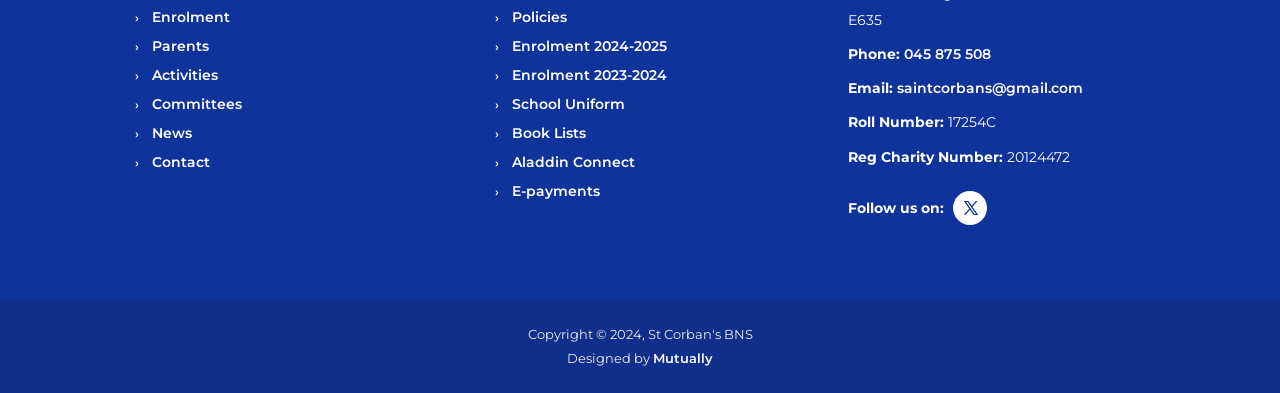Please identify the bounding box coordinates of the clickable area that will allow you to execute the instruction: "Contact the school".

[0.108, 0.378, 0.164, 0.452]